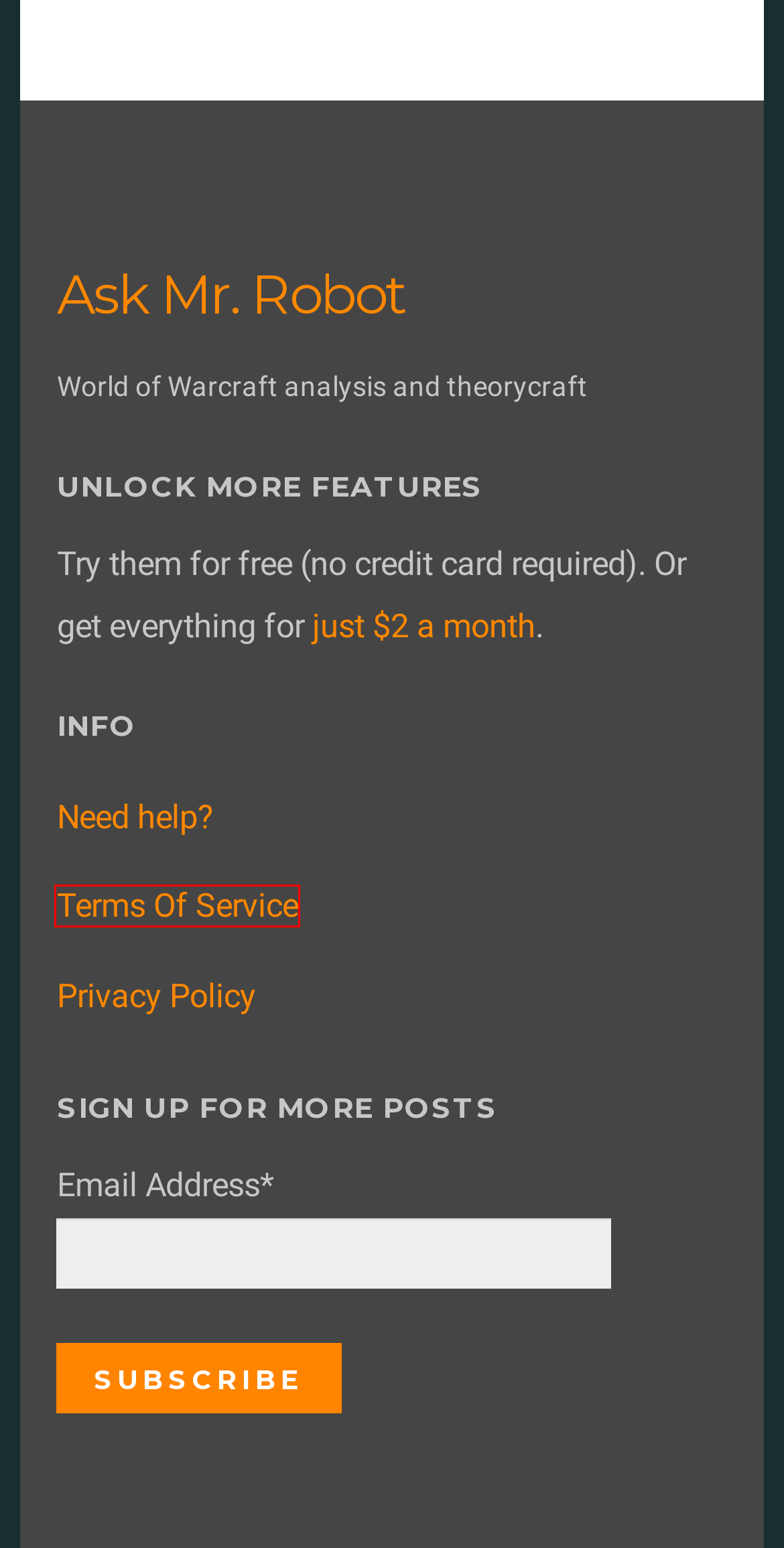You are presented with a screenshot of a webpage that includes a red bounding box around an element. Determine which webpage description best matches the page that results from clicking the element within the red bounding box. Here are the candidates:
A. WoW Optimizer, Simulator and Guides - Ask Mr. Robot
B. Worst in Bags – Ask Mr. Robot
C. Terms of Use
D. TBC: Tips for optimizing like a pro – Ask Mr. Robot
E. Ask Mr. Robot – WoW theorycraft & analysis
F. Privacy Policy
G. Premium
H. Tutorials – Ask Mr. Robot

C